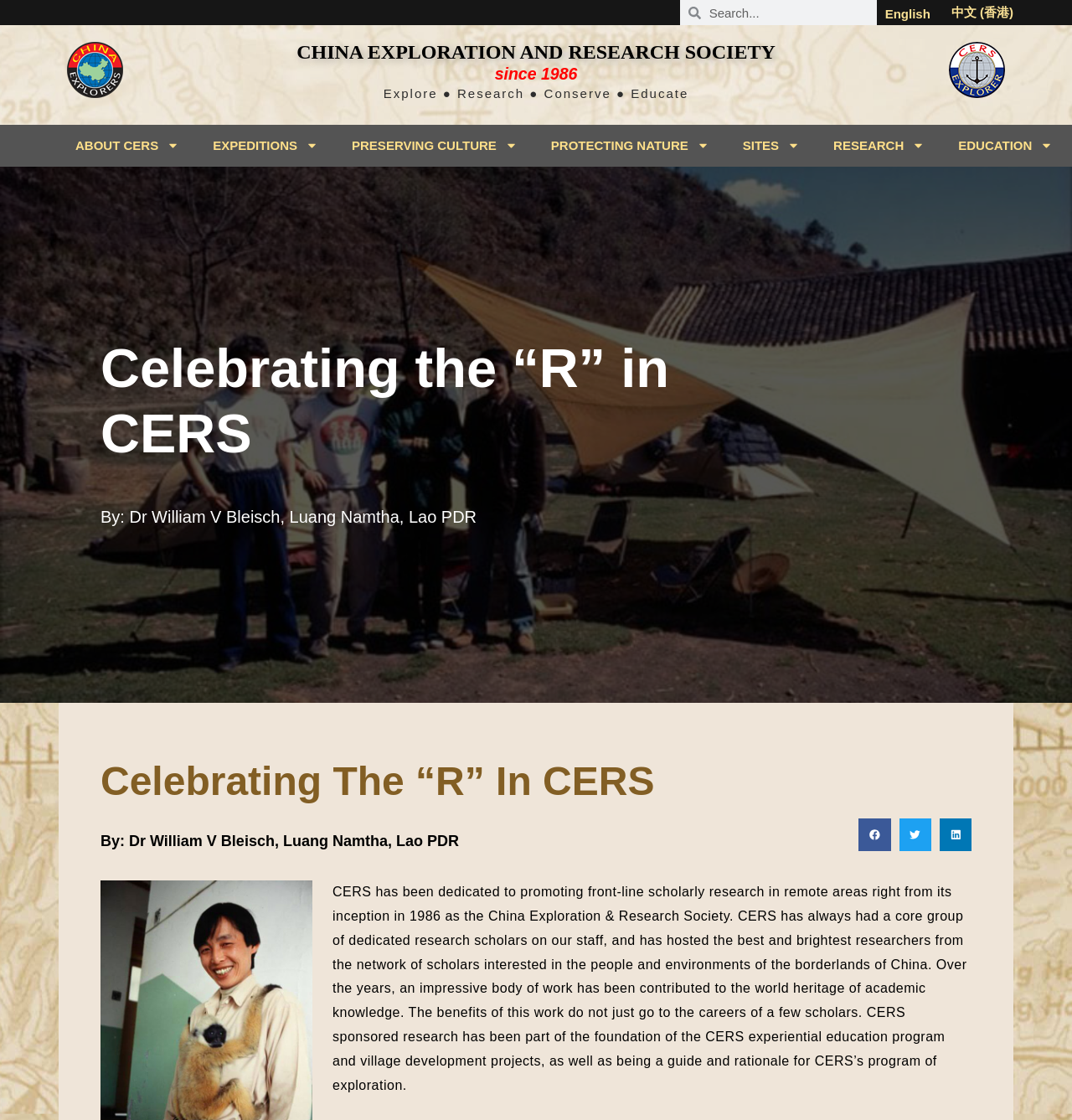Find the main header of the webpage and produce its text content.

Celebrating The “R” In CERS